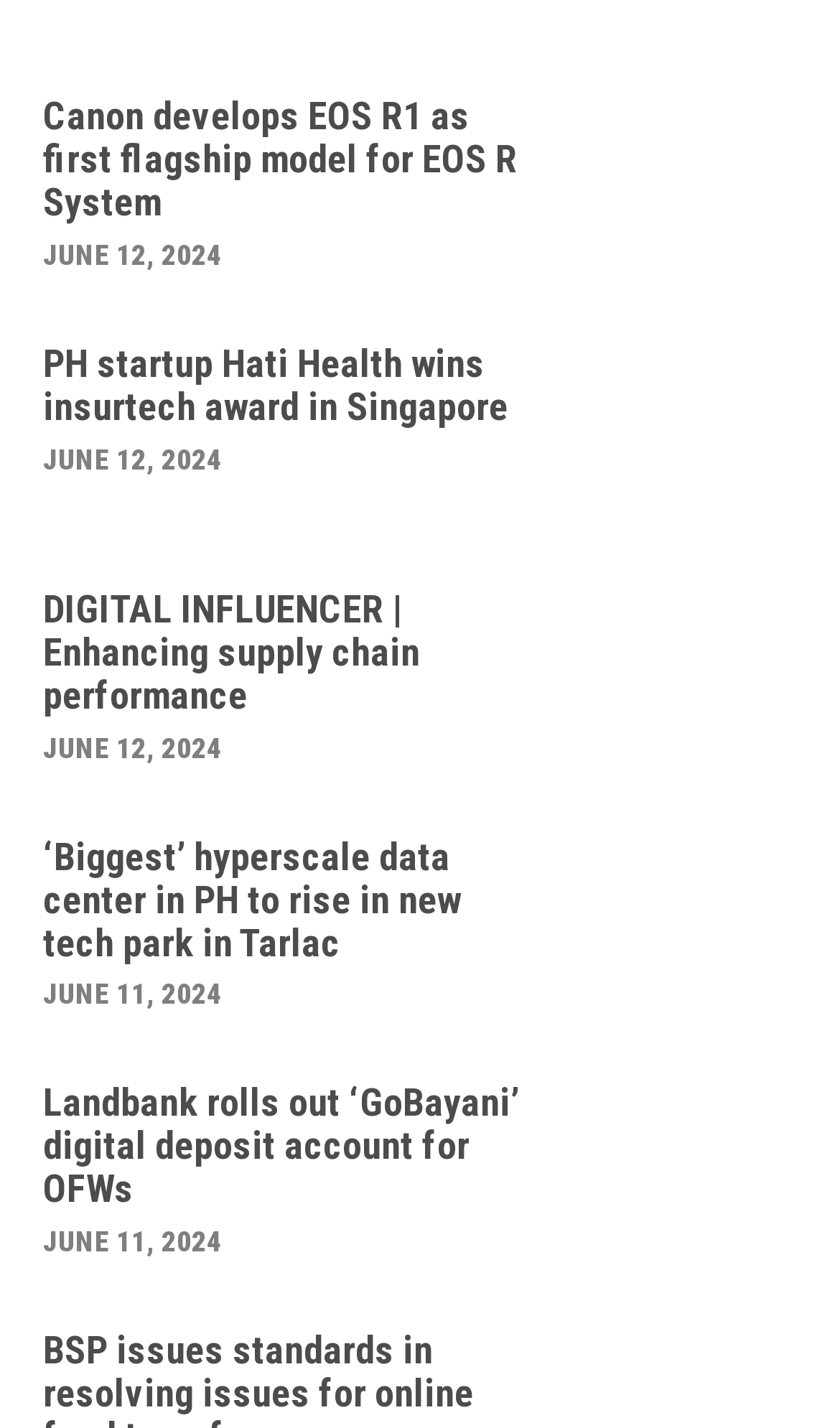How many news articles are on this webpage?
Answer briefly with a single word or phrase based on the image.

5